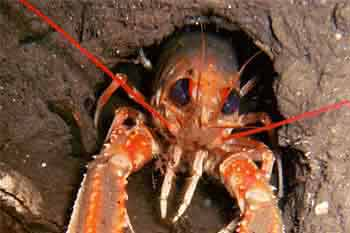Respond concisely with one word or phrase to the following query:
What is the purpose of showcasing the prawn in the image?

to highlight biodiversity